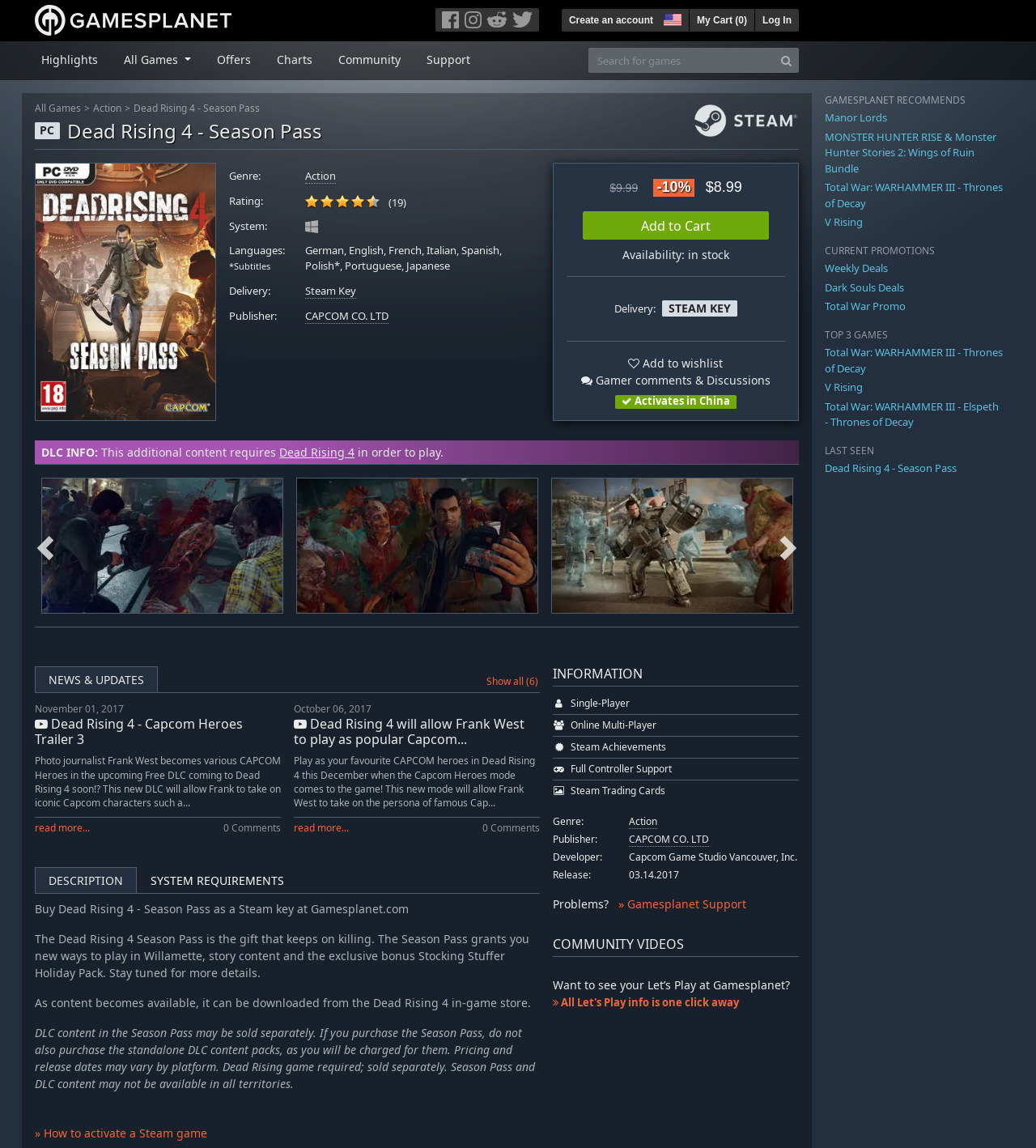Determine the bounding box coordinates for the area you should click to complete the following instruction: "Explore Cities We Export Stainless Steel Pipes".

None